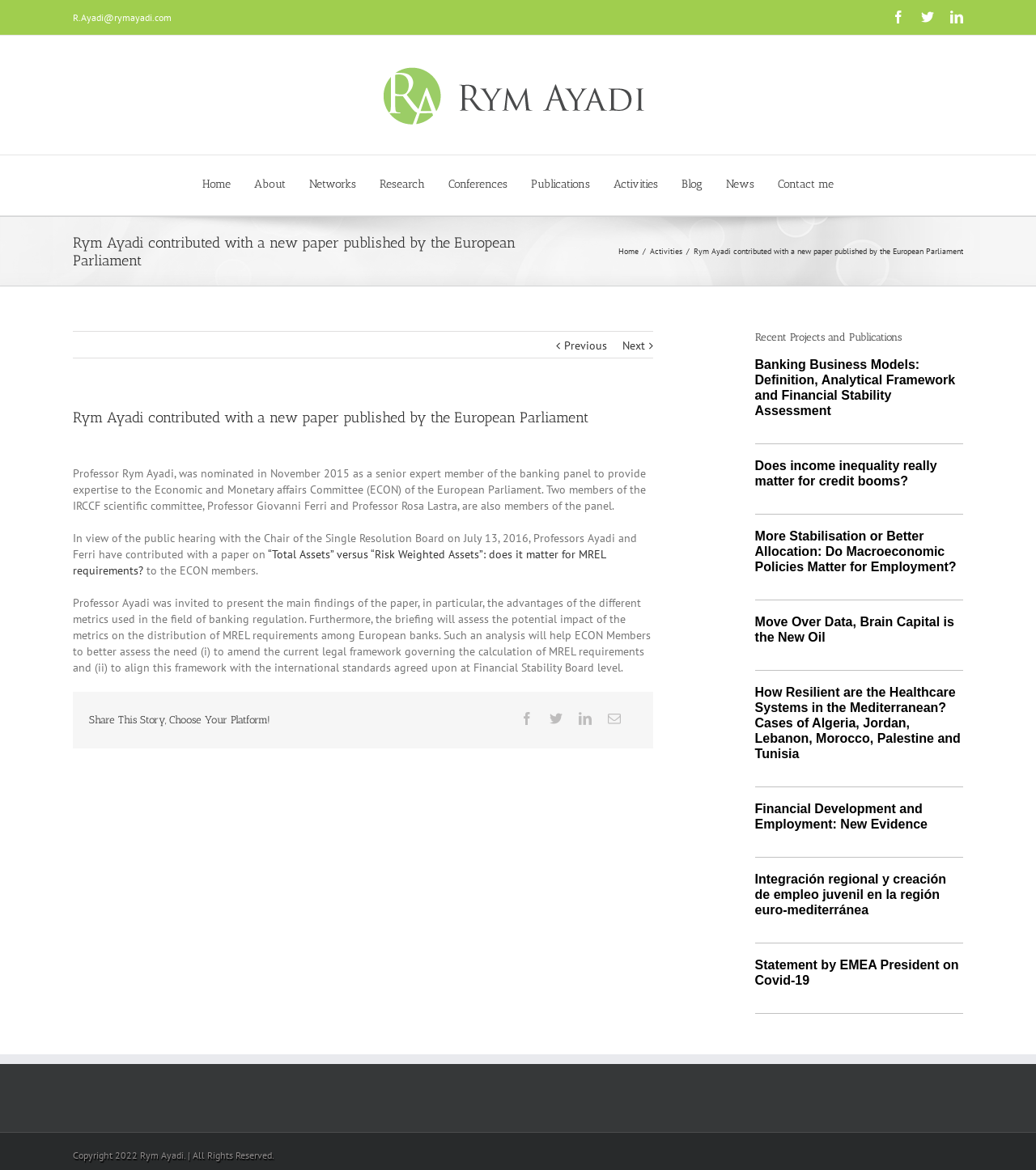What is the name of the person who contributed to a new paper published by the European Parliament?
Answer the question using a single word or phrase, according to the image.

Rym Ayadi